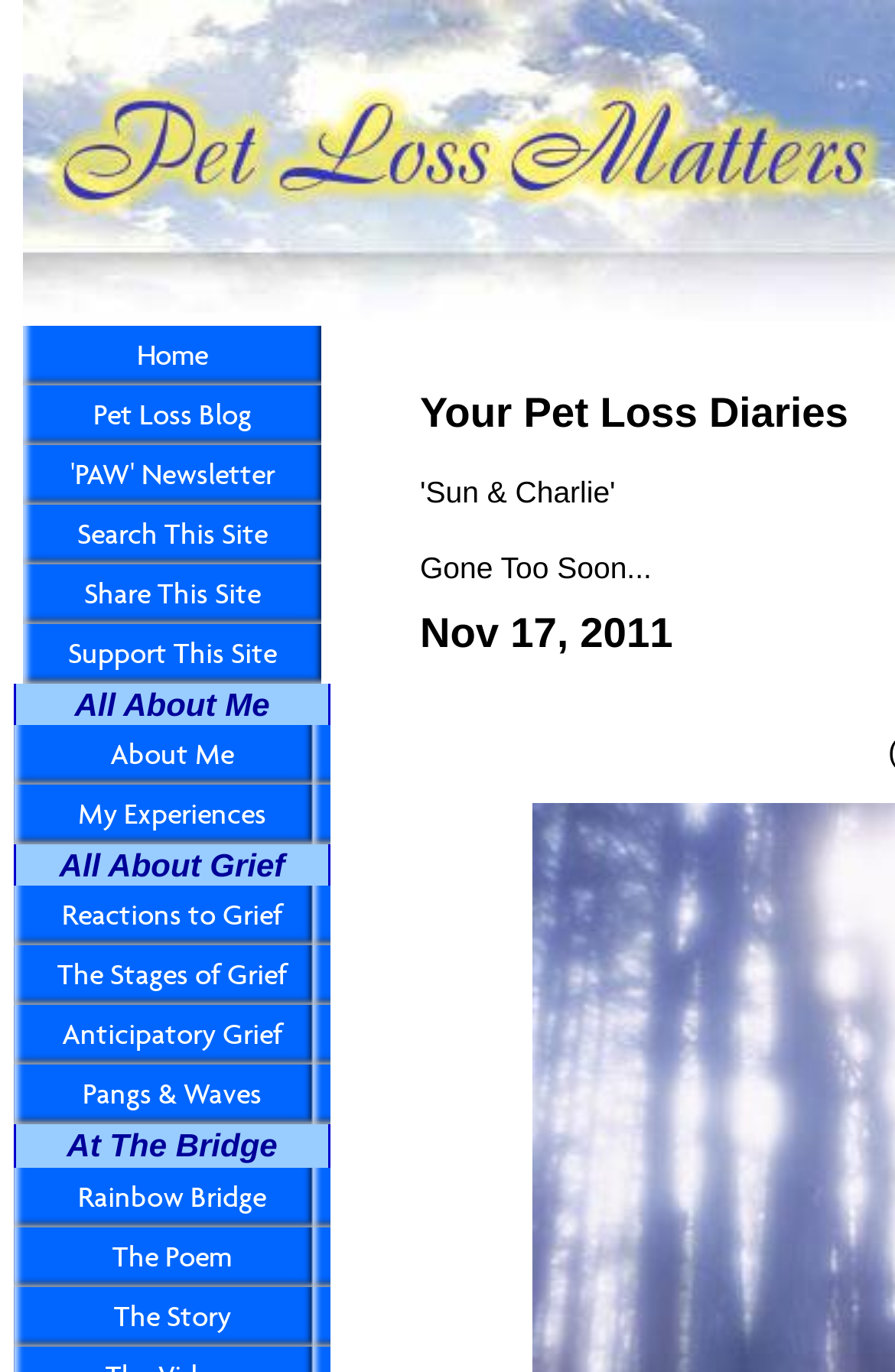Find the bounding box coordinates for the HTML element described in this sentence: "The Story". Provide the coordinates as four float numbers between 0 and 1, in the format [left, top, right, bottom].

[0.015, 0.937, 0.369, 0.981]